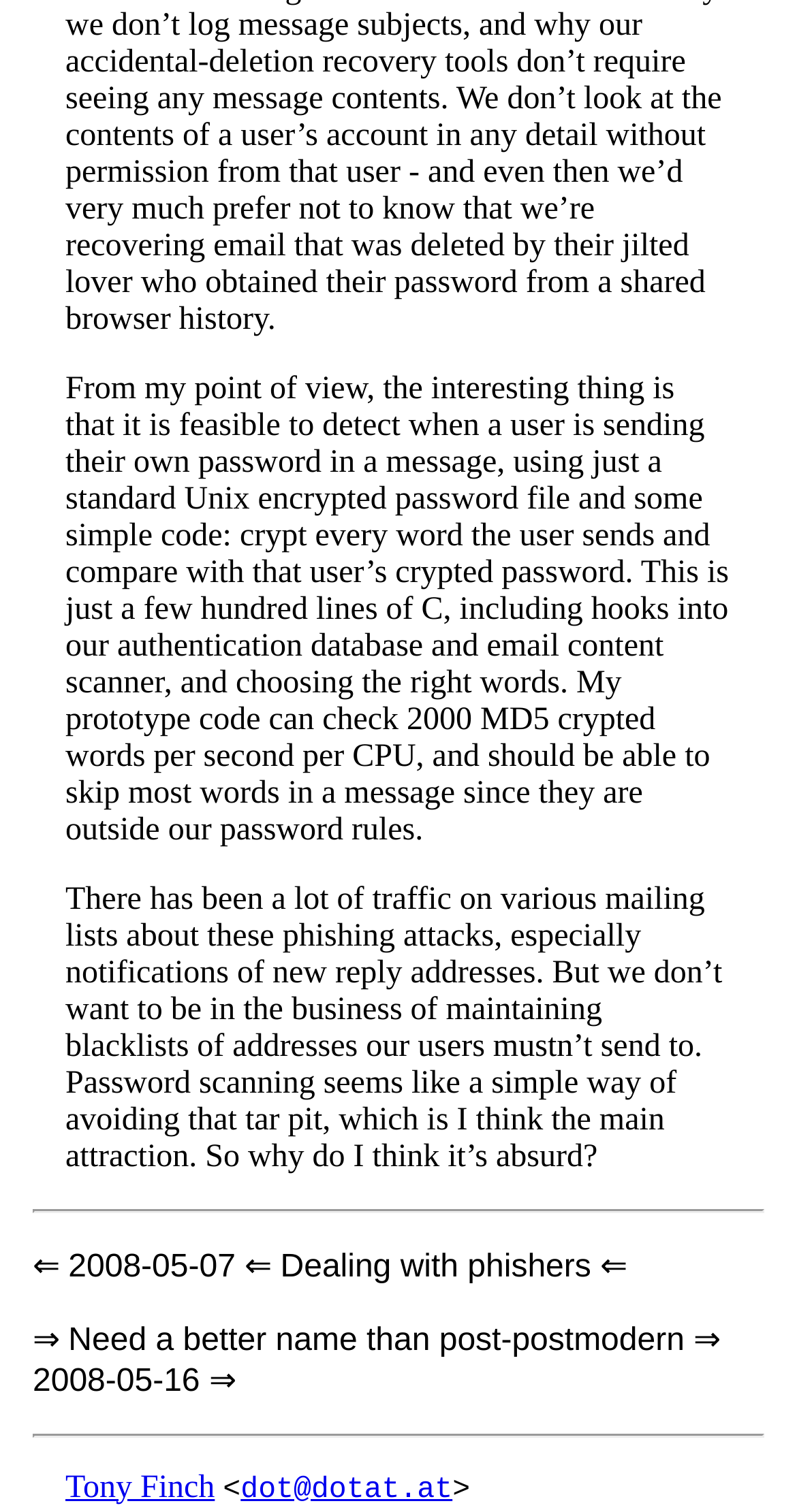Given the content of the image, can you provide a detailed answer to the question?
How many links are there in the webpage?

There are three links in the webpage, which can be identified by their element types as 'link'. These links are '⇐ 2008-05-07 ⇐ Dealing with phishers ⇐', '⇒ Need a better name than post-postmodern ⇒ 2008-05-16 ⇒', and 'Tony Finch'.